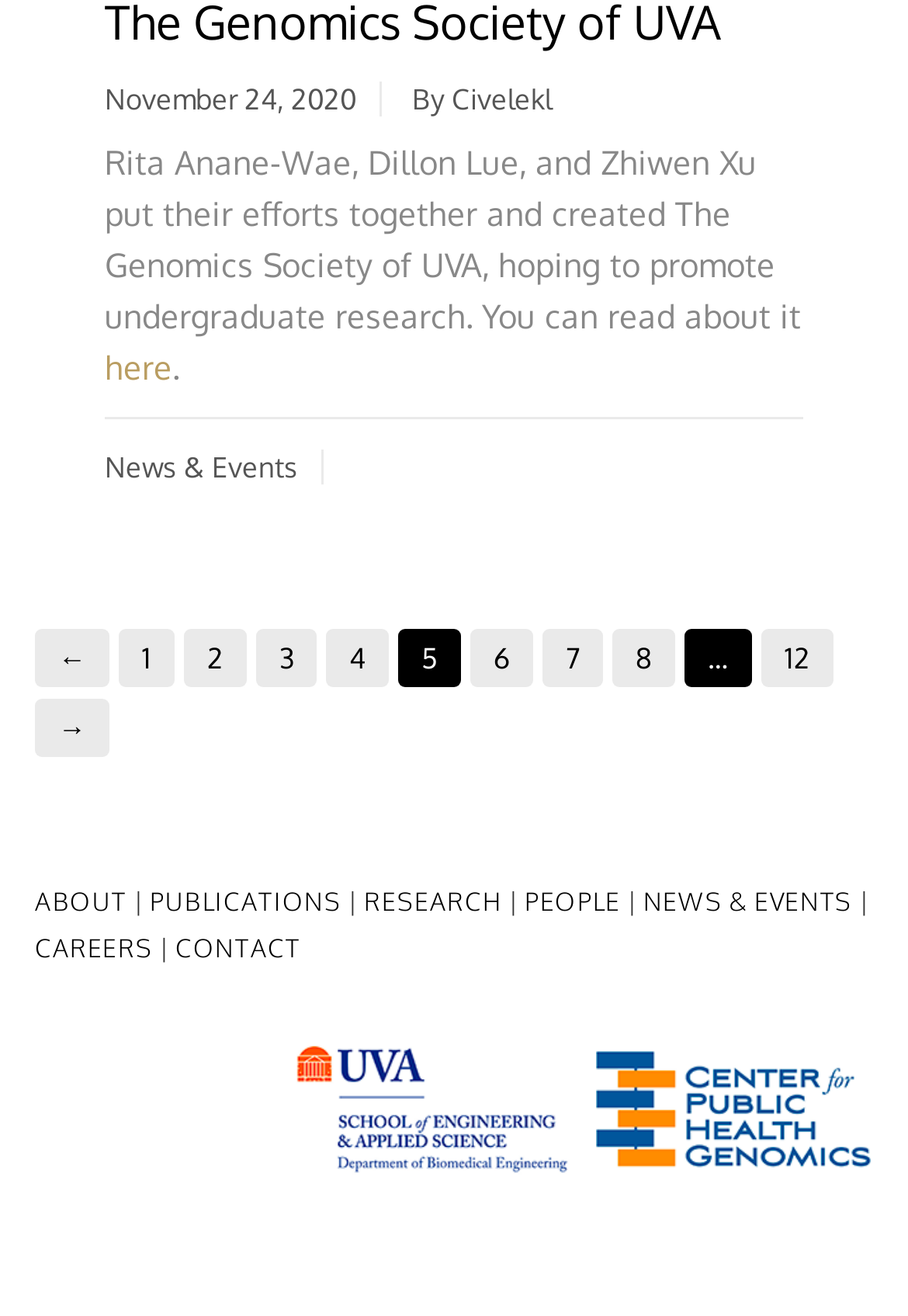Locate the coordinates of the bounding box for the clickable region that fulfills this instruction: "Click on the 'here' link to read more about The Genomics Society of UVA".

[0.115, 0.264, 0.19, 0.294]